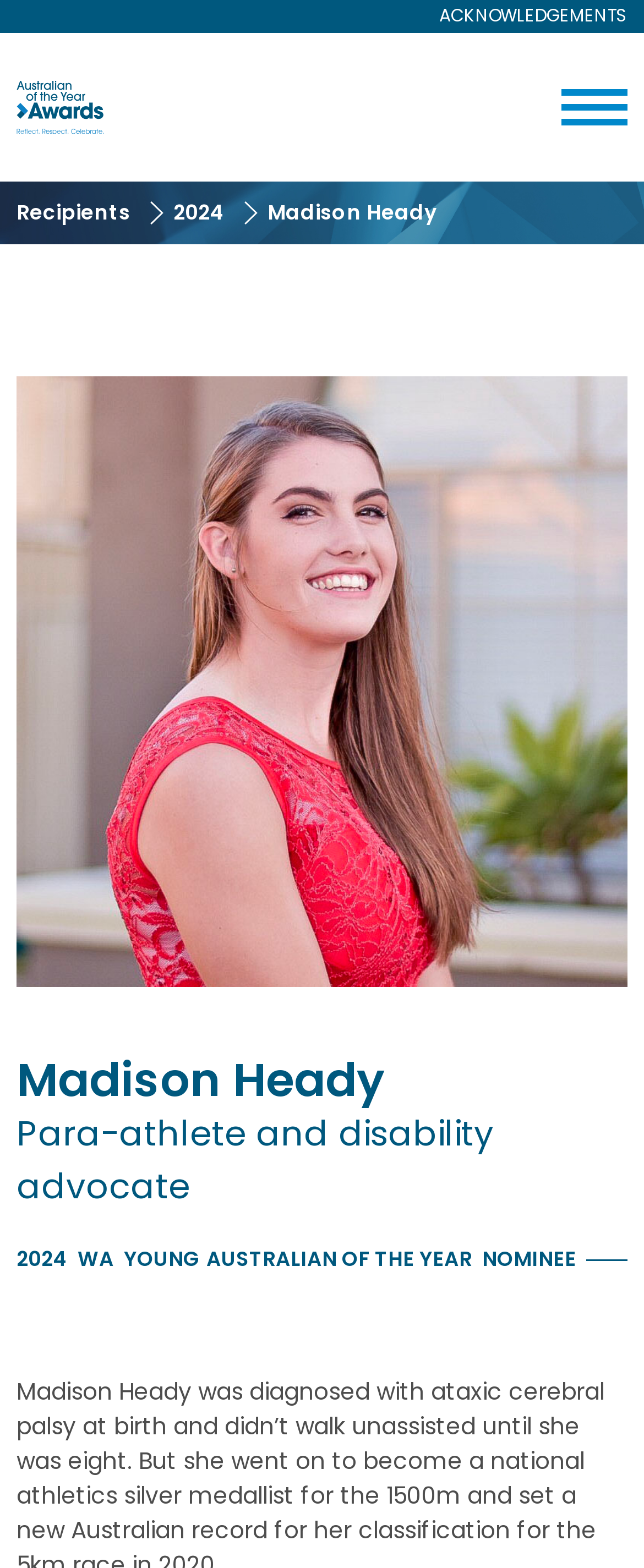Provide your answer in one word or a succinct phrase for the question: 
What is the category of the award Madison Heady is nominated for?

WA YOUNG AUSTRALIAN OF THE YEAR